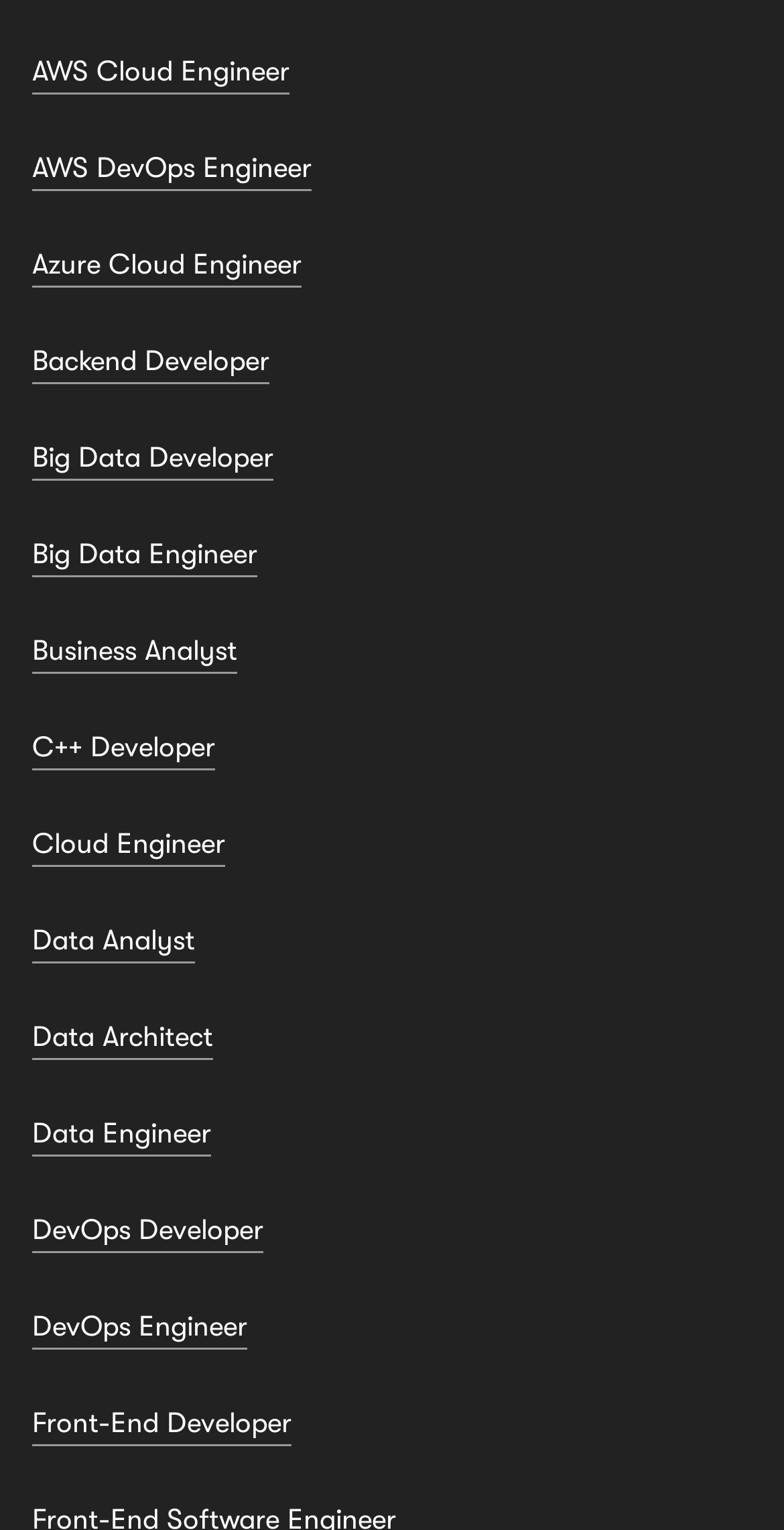What is the last job category listed?
Using the screenshot, give a one-word or short phrase answer.

Front-End Developer